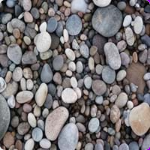Refer to the image and provide a thorough answer to this question:
Where are geological formations like these typically found?

The caption states that this visual representation serves as an example of the geological formations typically found in riverbeds or coastal areas, which suggests that these types of formations are commonly found in these environments.